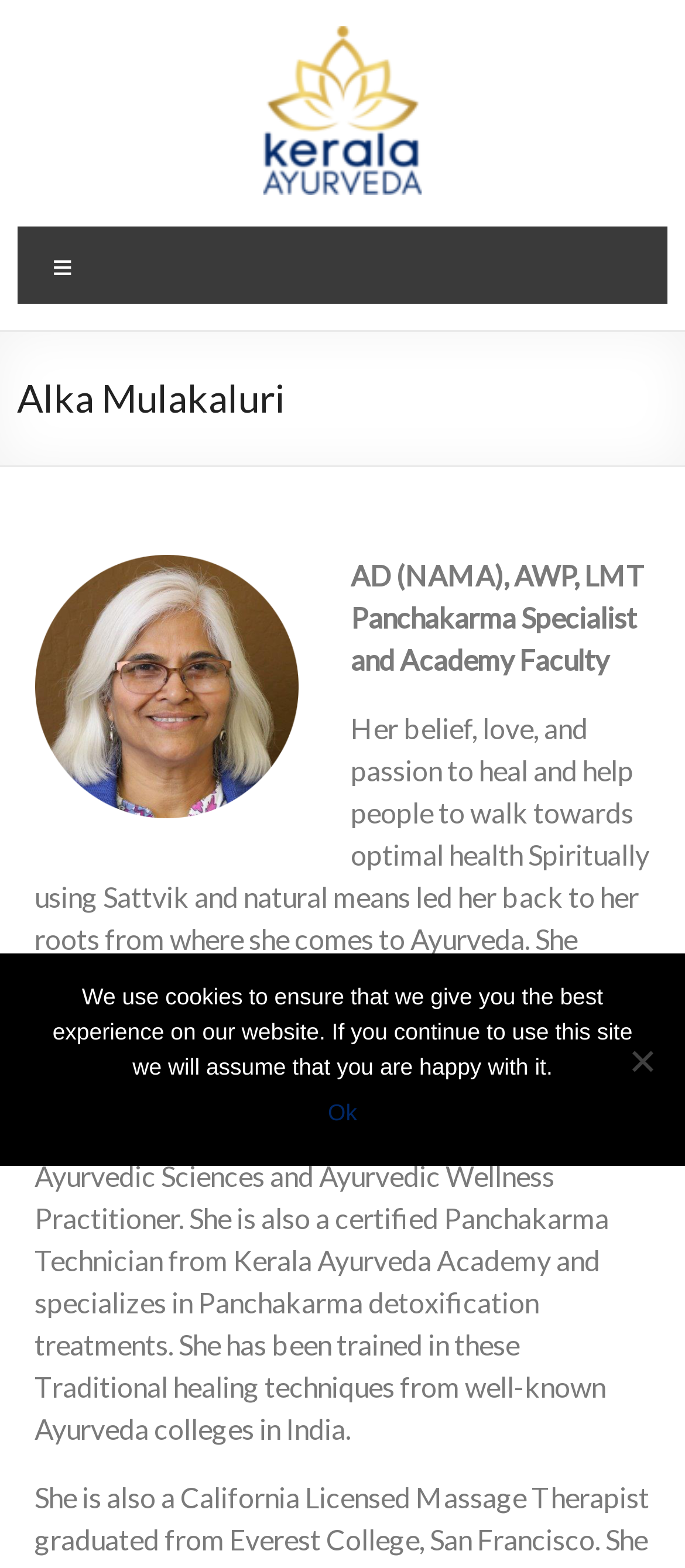Using details from the image, please answer the following question comprehensively:
What is Alka's approach to healing?

According to the webpage, Alka believes in using Sattvik and natural means to heal people, which is mentioned in the static text element describing her philosophy.